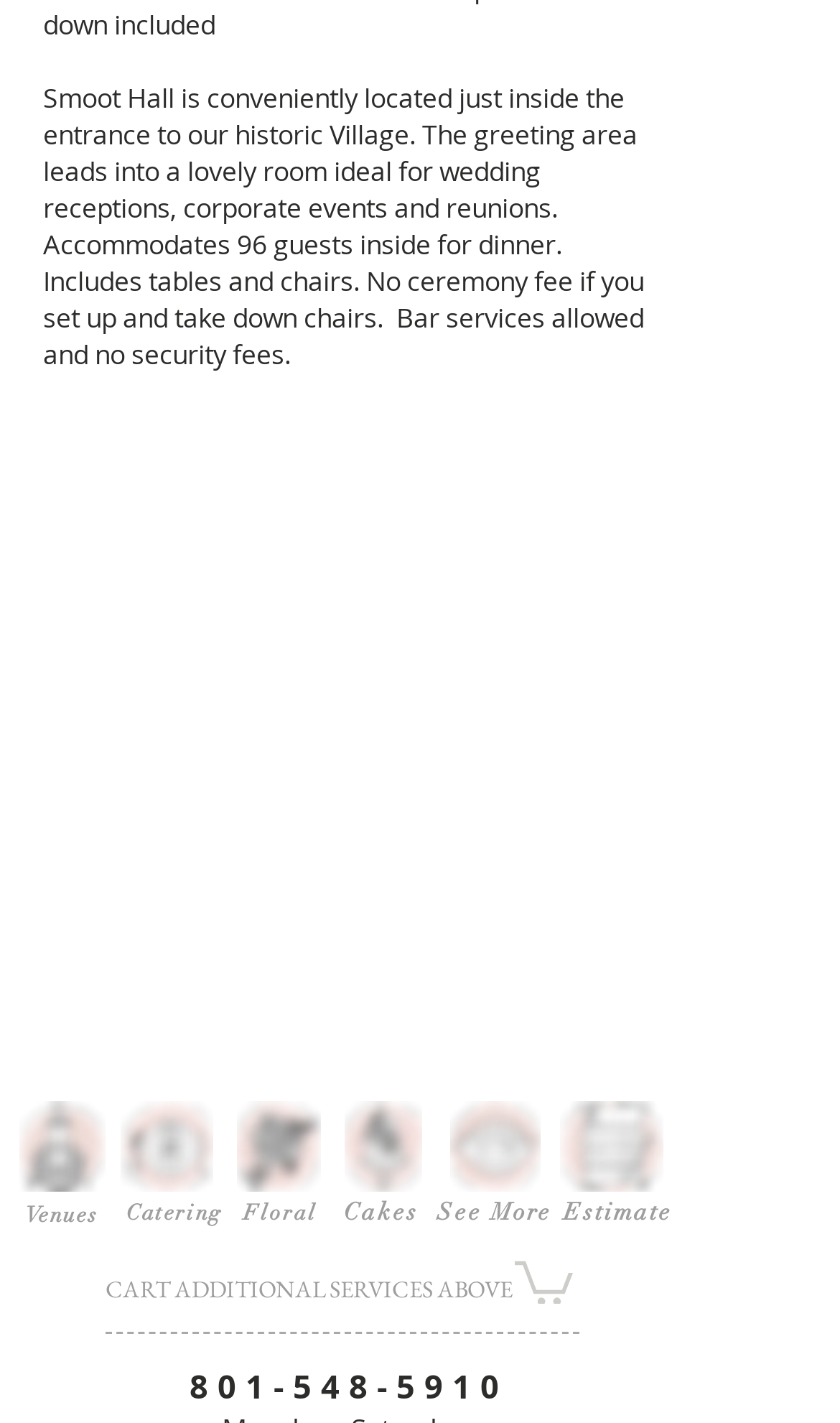What is the theme of the images on the page?
Please describe in detail the information shown in the image to answer the question.

The images on the page, such as 'book venue no text.png', 'dinner no text.png', and 'bouquet toss no text.png', suggest that the theme of the page is related to weddings.